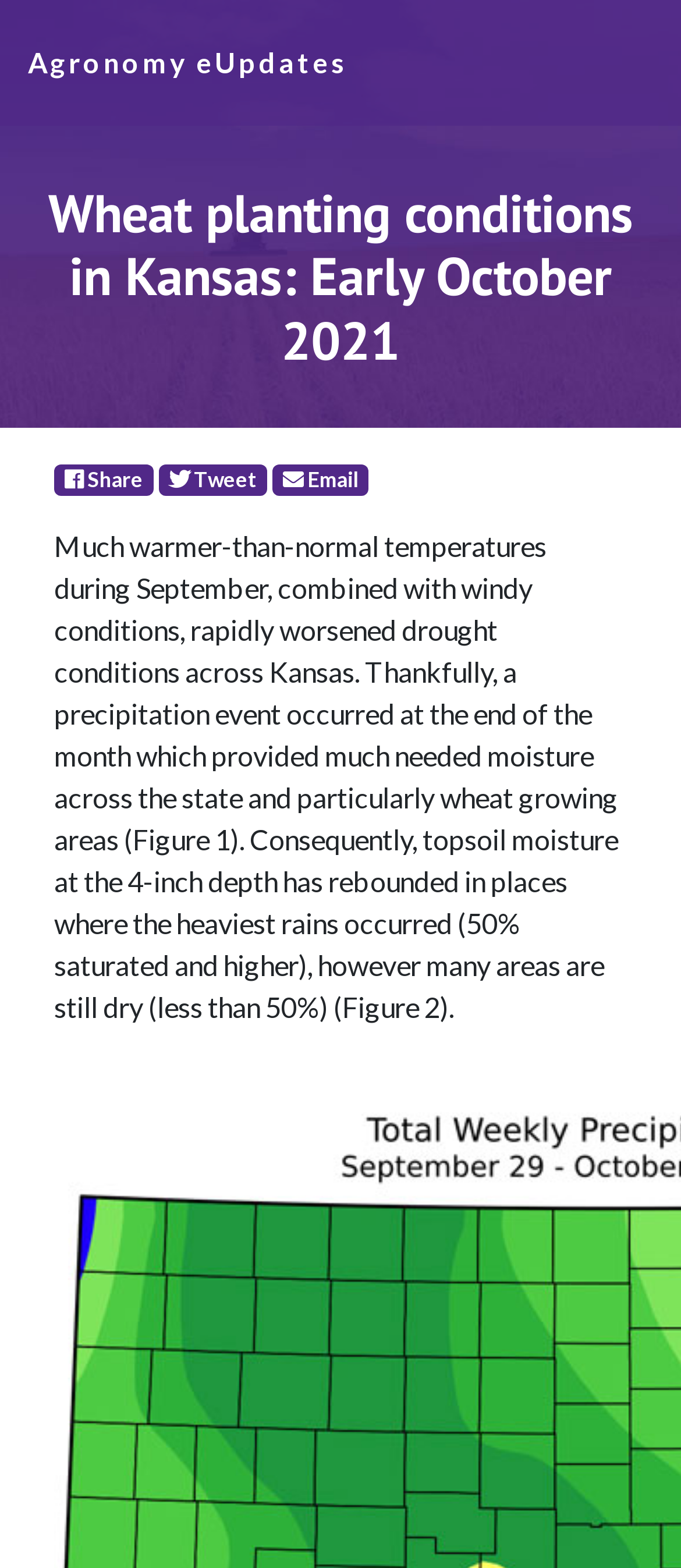Provide a comprehensive description of the webpage.

The webpage is about the Agronomy eUpdate, specifically the October 7th, 2021 issue, number 876. At the top, there is a link to "Agronomy eUpdates" located near the left edge of the page. Below this link, a prominent heading reads "Wheat planting conditions in Kansas: Early October 2021", spanning almost the entire width of the page.

On the right side of the page, there are three social media links: Facebook, Twitter, and E-Mail, each accompanied by a short descriptive text: "Share", "Tweet", and "Email", respectively. These links are positioned vertically, with Facebook at the top, Twitter in the middle, and E-Mail at the bottom.

The main content of the page is a paragraph of text that discusses wheat planting conditions in Kansas, specifically the impact of warmer temperatures and drought on the state's wheat growing areas. The text is positioned below the heading and spans most of the page's width. There is a small, empty space below this paragraph, indicated by a non-breaking space character.